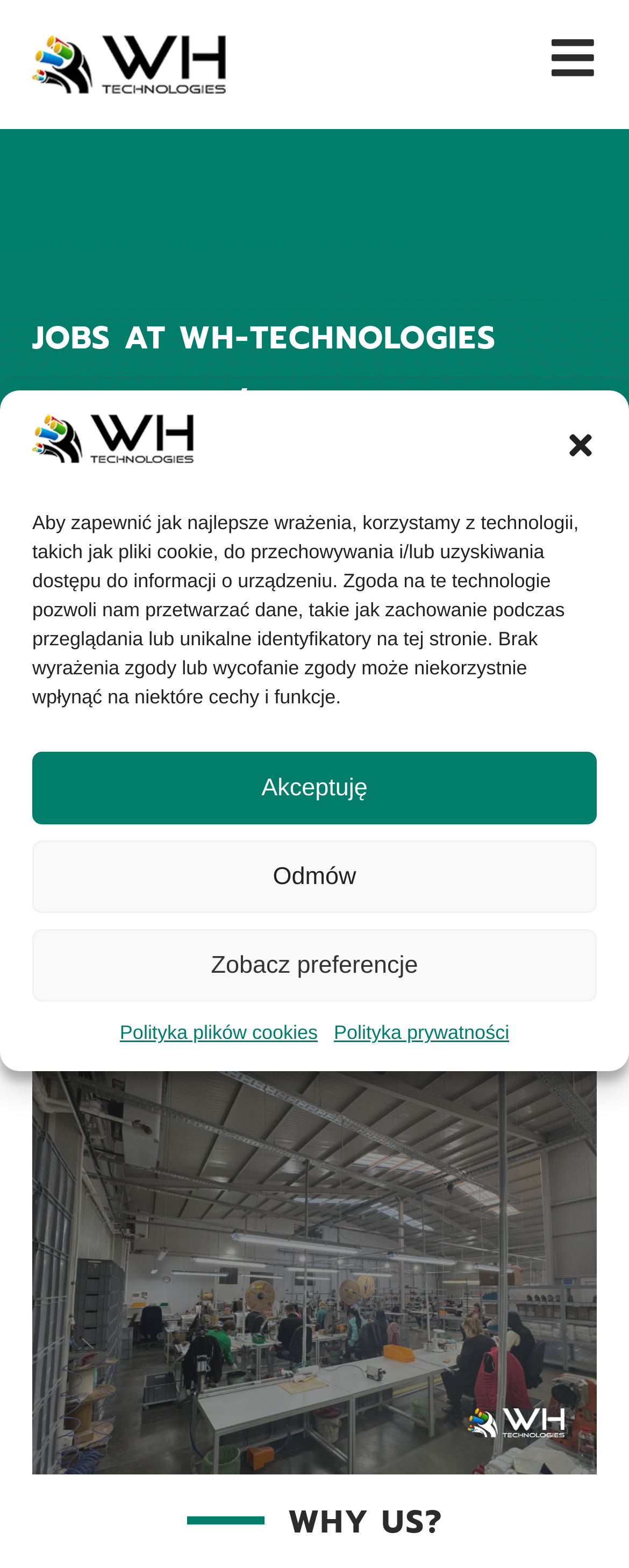Please find the bounding box coordinates of the section that needs to be clicked to achieve this instruction: "Learn more about WHY US".

[0.458, 0.961, 0.704, 0.981]